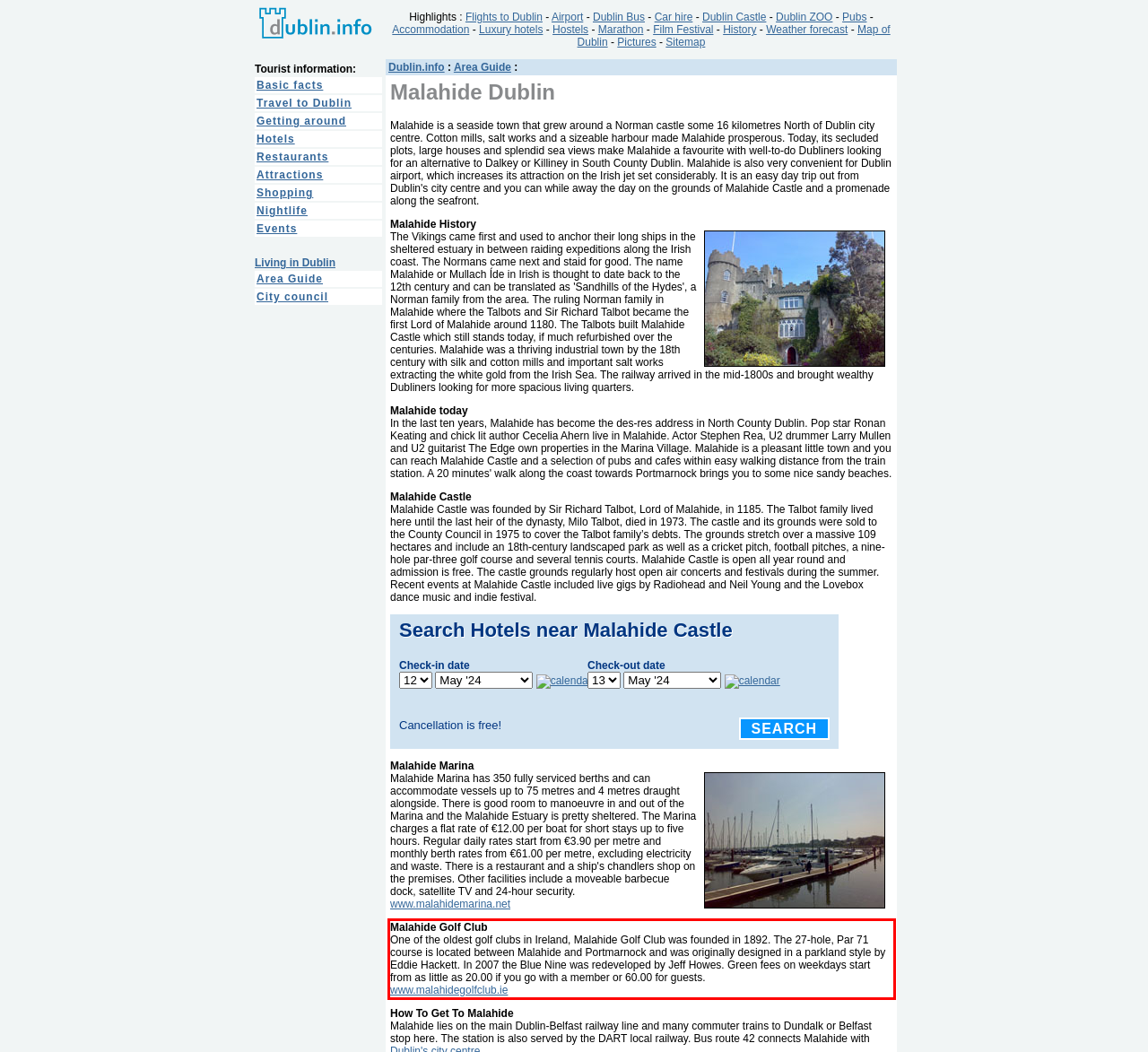Locate the red bounding box in the provided webpage screenshot and use OCR to determine the text content inside it.

Malahide Golf Club One of the oldest golf clubs in Ireland, Malahide Golf Club was founded in 1892. The 27-hole, Par 71 course is located between Malahide and Portmarnock and was originally designed in a parkland style by Eddie Hackett. In 2007 the Blue Nine was redeveloped by Jeff Howes. Green fees on weekdays start from as little as 20.00 if you go with a member or 60.00 for guests. www.malahidegolfclub.ie